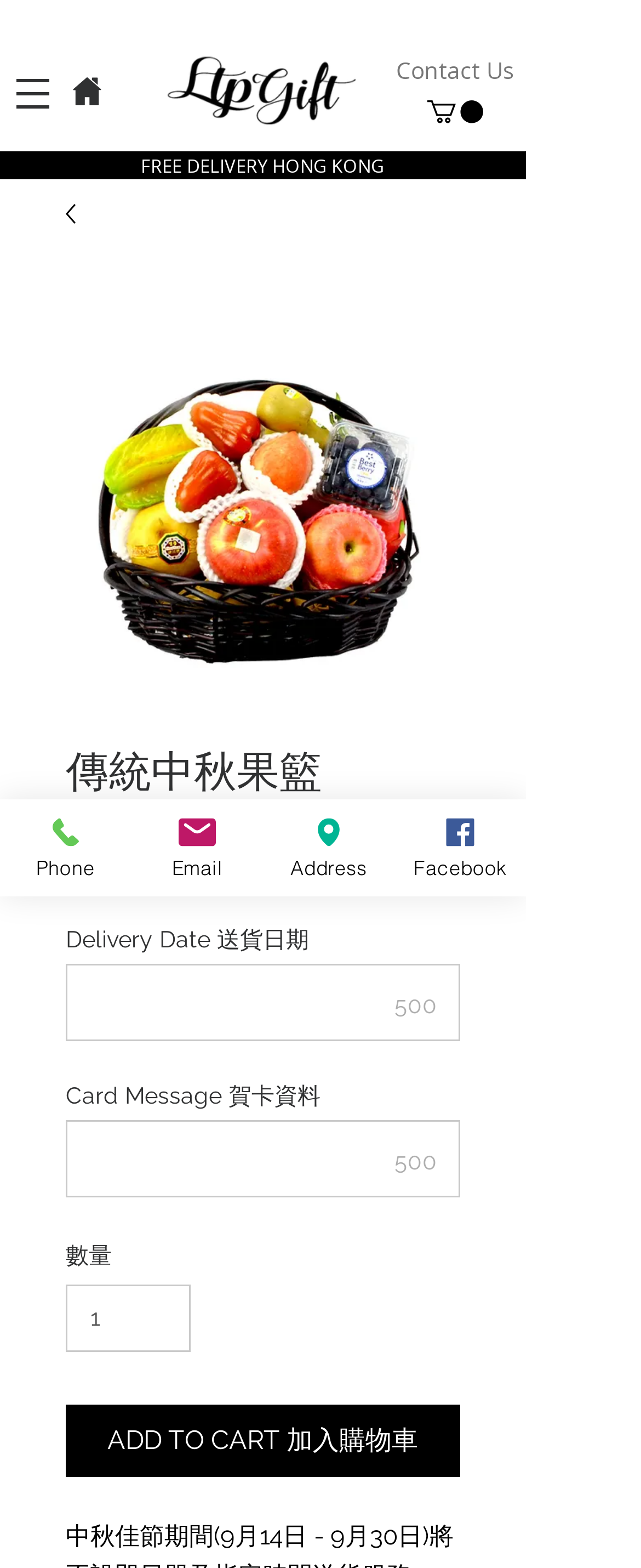Give the bounding box coordinates for the element described as: "Phone".

[0.0, 0.51, 0.205, 0.572]